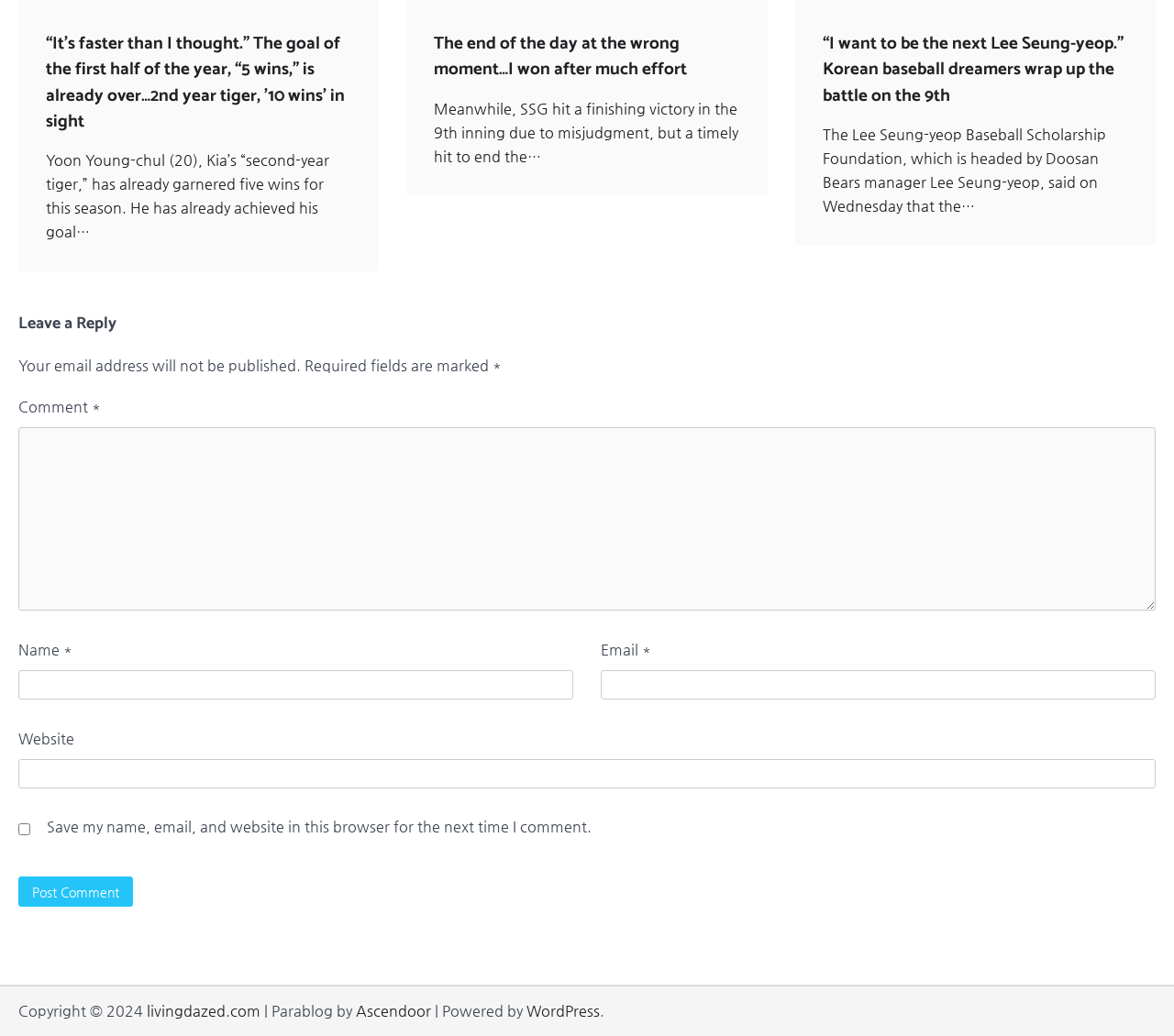What is the goal of the first half of the year for the 2nd year tiger?
Carefully analyze the image and provide a thorough answer to the question.

Based on the heading '“It’s faster than I thought.” The goal of the first half of the year, “5 wins,” is already over…2nd year tiger, ’10 wins’ in sight', we can infer that the goal of the first half of the year for the 2nd year tiger is 5 wins.